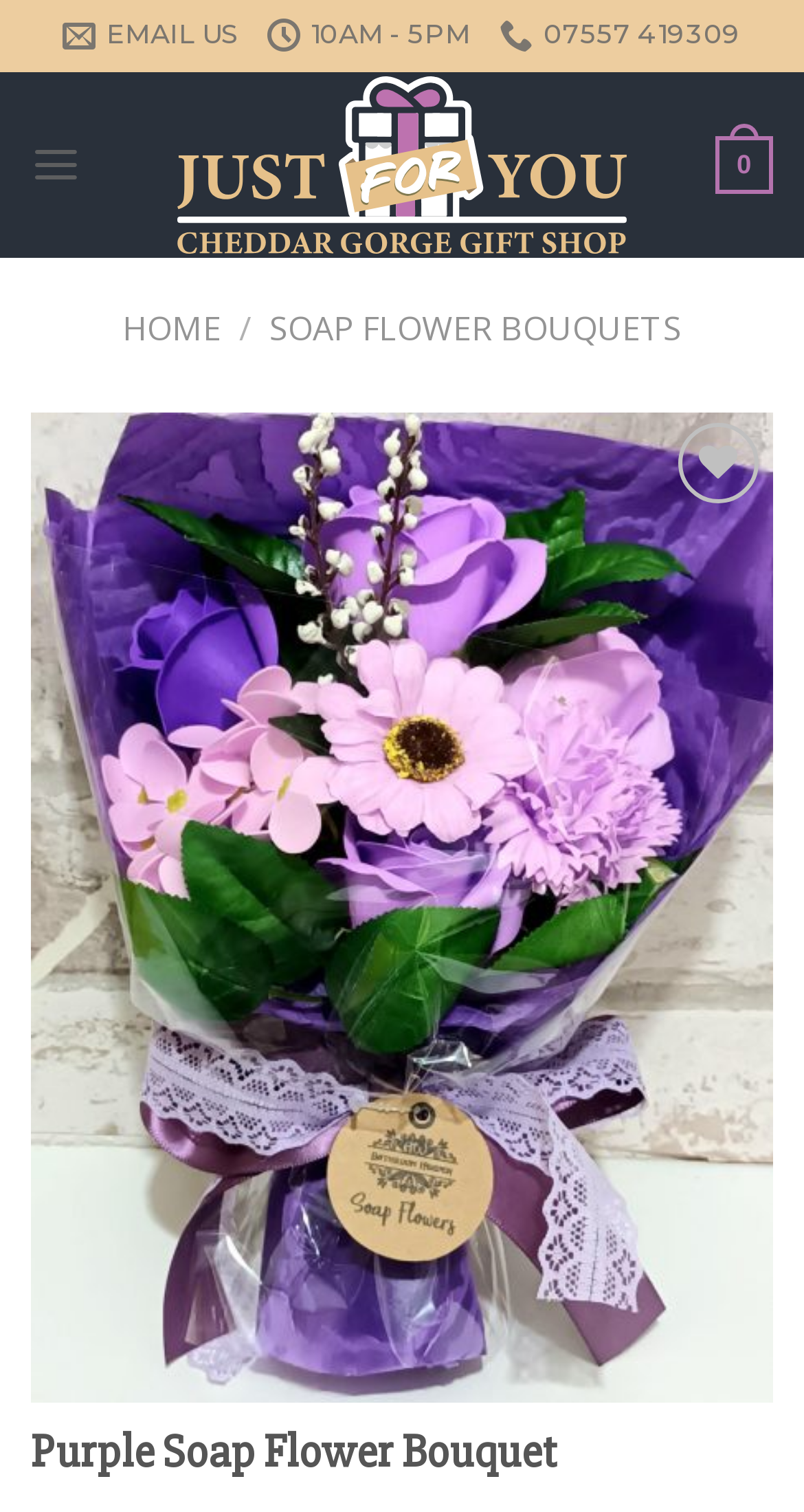Please predict the bounding box coordinates (top-left x, top-left y, bottom-right x, bottom-right y) for the UI element in the screenshot that fits the description: 10AM - 5PM

[0.332, 0.003, 0.586, 0.045]